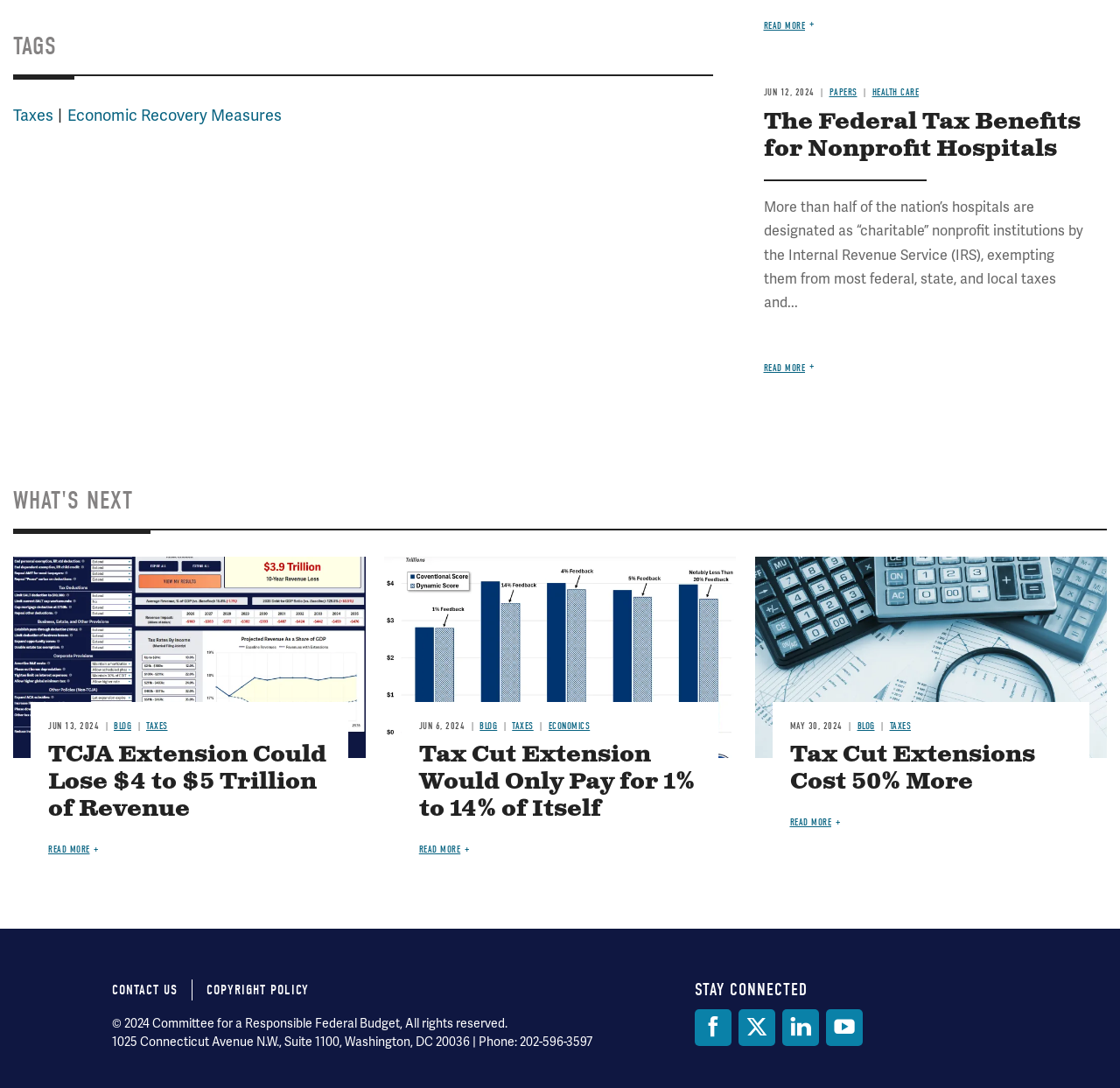Specify the bounding box coordinates of the region I need to click to perform the following instruction: "Follow the 'LinkedIn' social media link". The coordinates must be four float numbers in the range of 0 to 1, i.e., [left, top, right, bottom].

[0.698, 0.928, 0.731, 0.962]